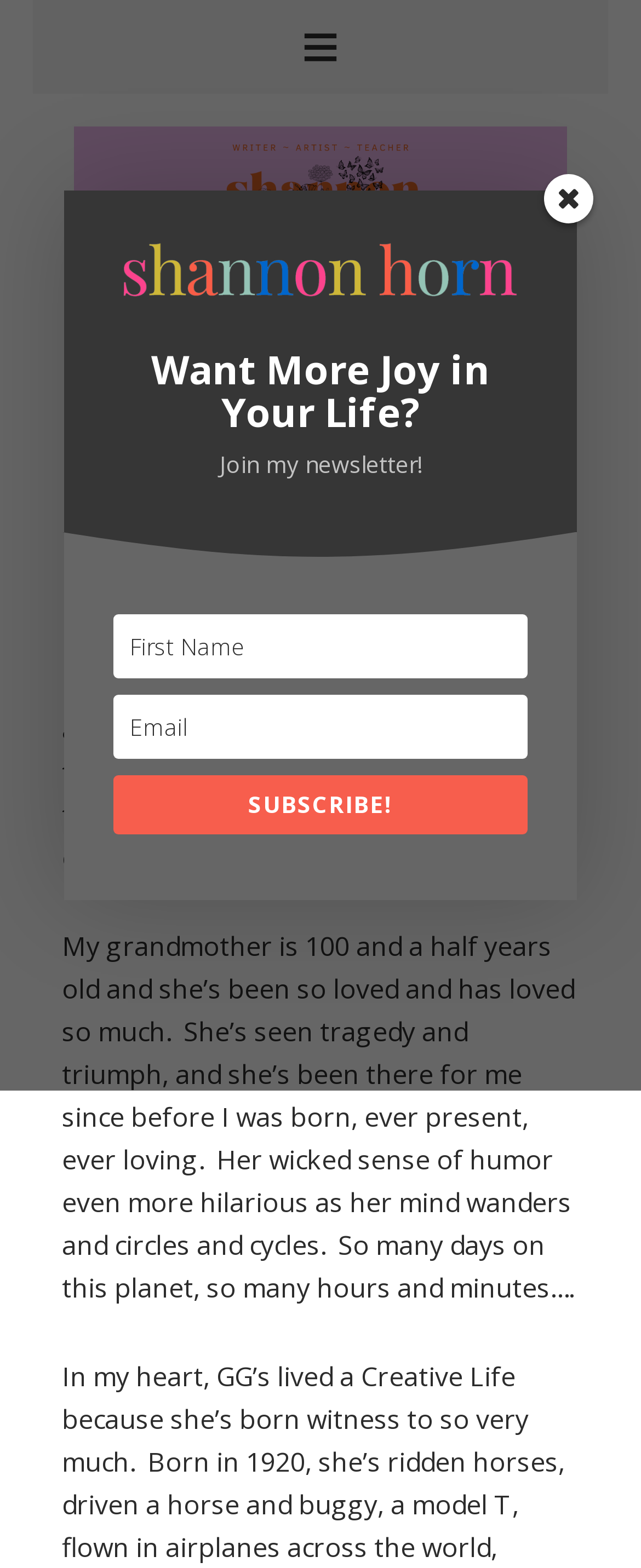Detail the features and information presented on the webpage.

This webpage is a blog post titled "A CREATIVE LIFE = BEING PRESENT, SHARE #5" by SHANNON HORN. At the top, there are four "Skip to" links, followed by a button with an "≡" symbol. Below these elements, the author's name "SHANNON HORN" is displayed prominently.

The main content of the blog post is divided into three paragraphs. The first paragraph starts with "My Beauty," and discusses the author's thoughts on creativity and living a creative life. The second paragraph talks about the author's 100-year-old grandmother, sharing stories about her life and sense of humor. The third paragraph is not fully visible in the screenshot, but it appears to continue the author's reflection on life and creativity.

To the right of the blog post, there is a section with a heading "Want More Joy in Your Life?" followed by a call-to-action to join the author's newsletter. Below this, there is a form with fields for "First Name" and "Email" and a "SUBSCRIBE!" button. Above the form, there is a small image.

The overall layout of the webpage is clean, with a clear hierarchy of elements and ample whitespace to separate different sections.